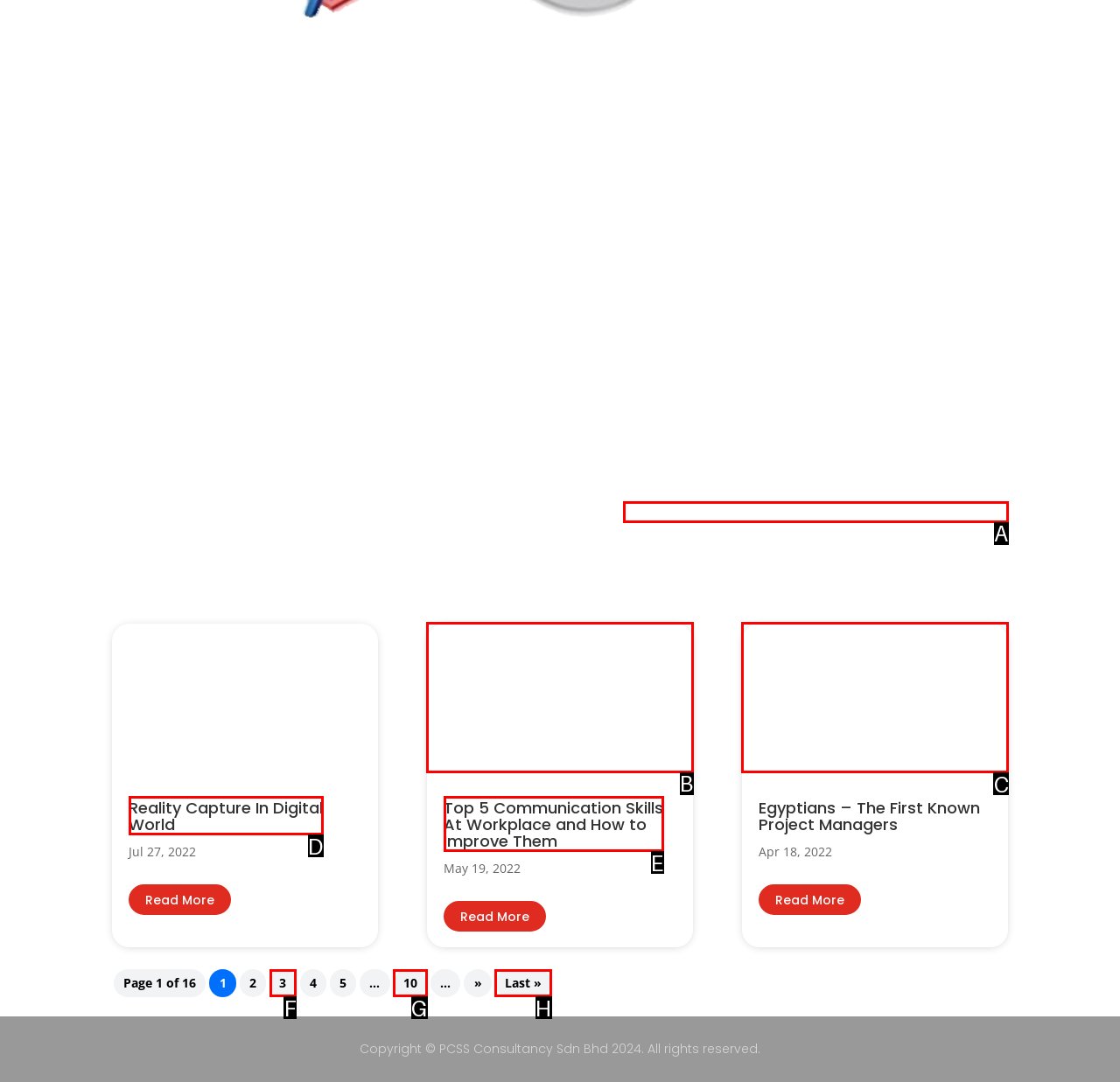Identify the correct UI element to click on to achieve the task: View the 'Top 5 Communication Skills At Workplace and How to Improve Them' article. Provide the letter of the appropriate element directly from the available choices.

B